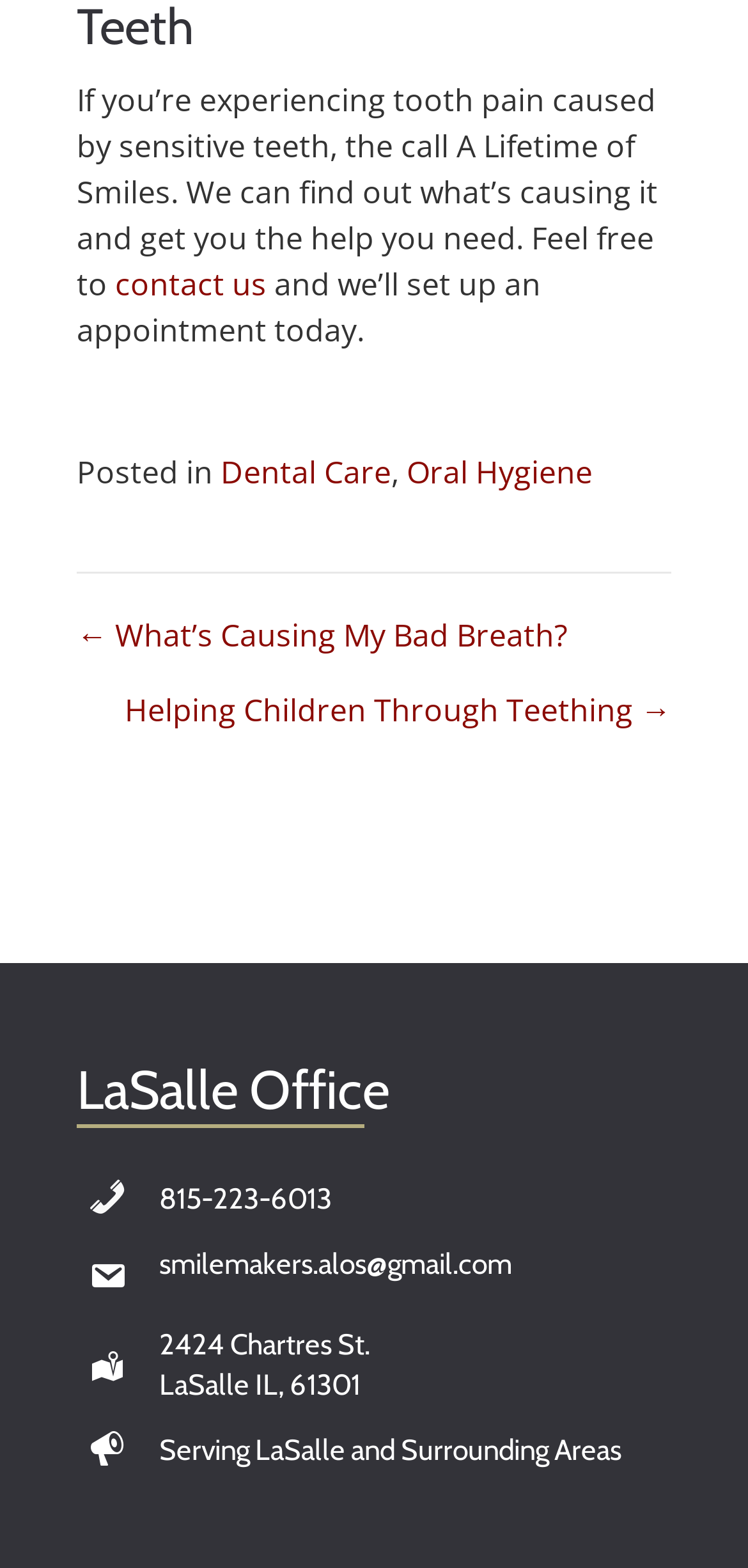Determine the bounding box coordinates of the element's region needed to click to follow the instruction: "email smilemakers.alos@gmail.com". Provide these coordinates as four float numbers between 0 and 1, formatted as [left, top, right, bottom].

[0.213, 0.794, 0.685, 0.819]